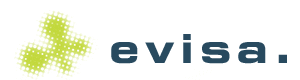Using the details in the image, give a detailed response to the question below:
What type of font is used for the text 'evisa.' in the logo?

The text 'evisa.' in the logo is presented in a bold, dark blue sans-serif font, which emphasizes clarity and professionalism. The use of a sans-serif font suggests a modern and clean design aesthetic.